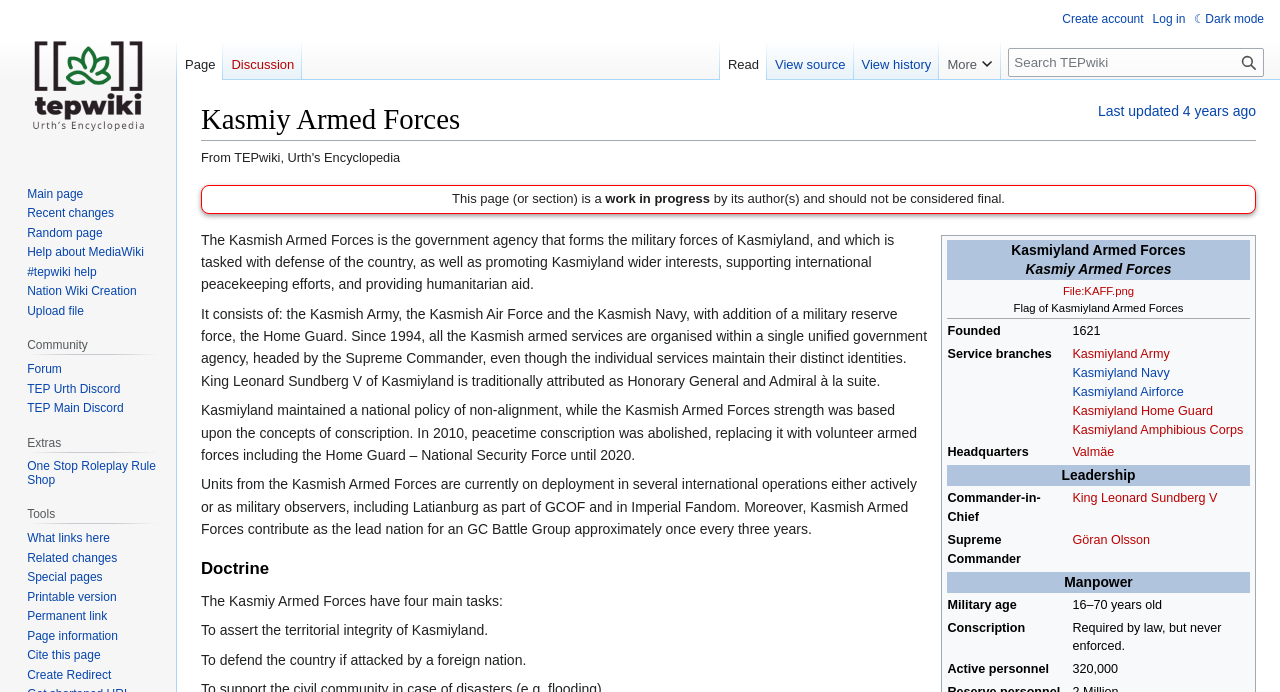Find the UI element described as: "Forum" and predict its bounding box coordinates. Ensure the coordinates are four float numbers between 0 and 1, [left, top, right, bottom].

[0.021, 0.523, 0.048, 0.543]